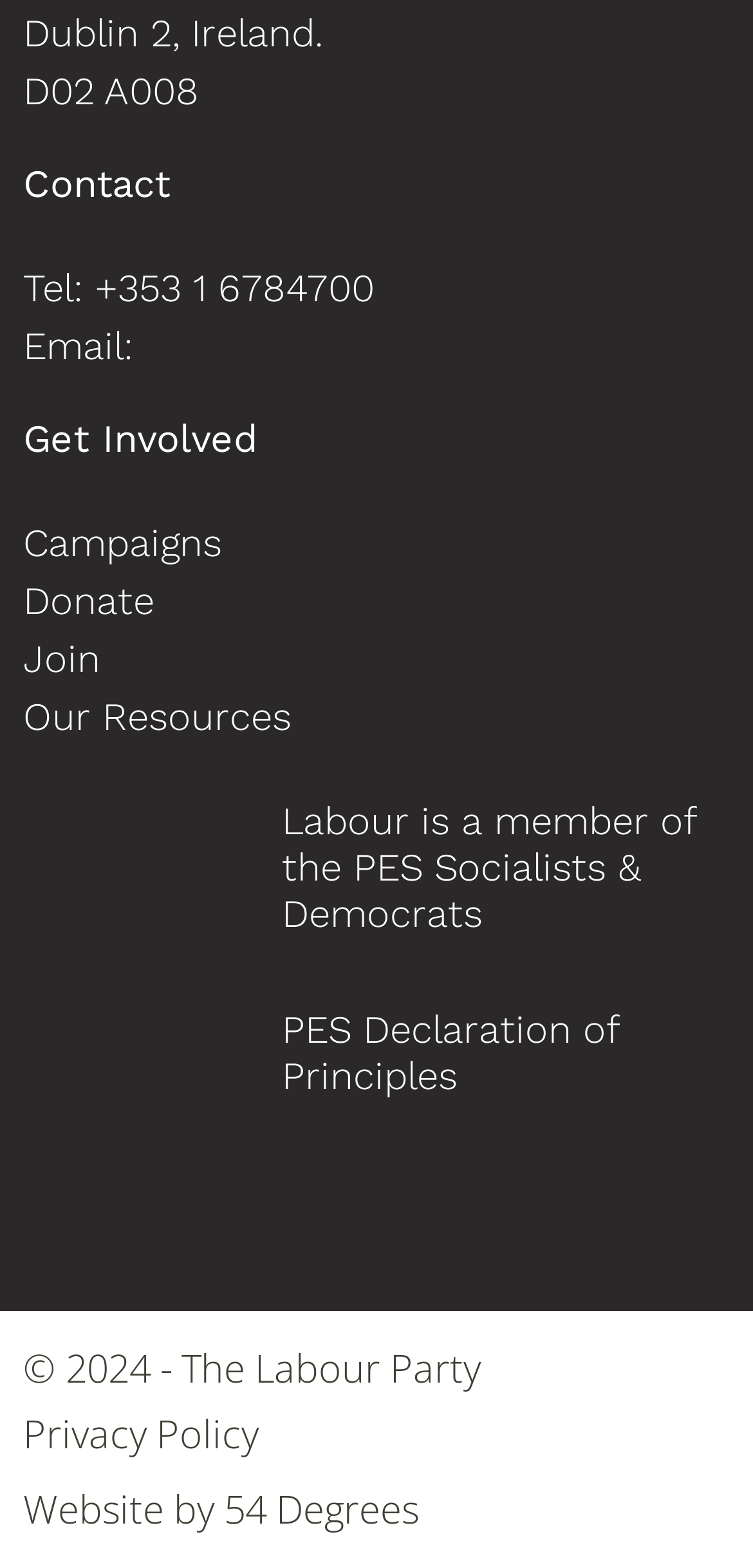Can you specify the bounding box coordinates for the region that should be clicked to fulfill this instruction: "Visit the Campaigns page".

[0.031, 0.331, 0.295, 0.361]